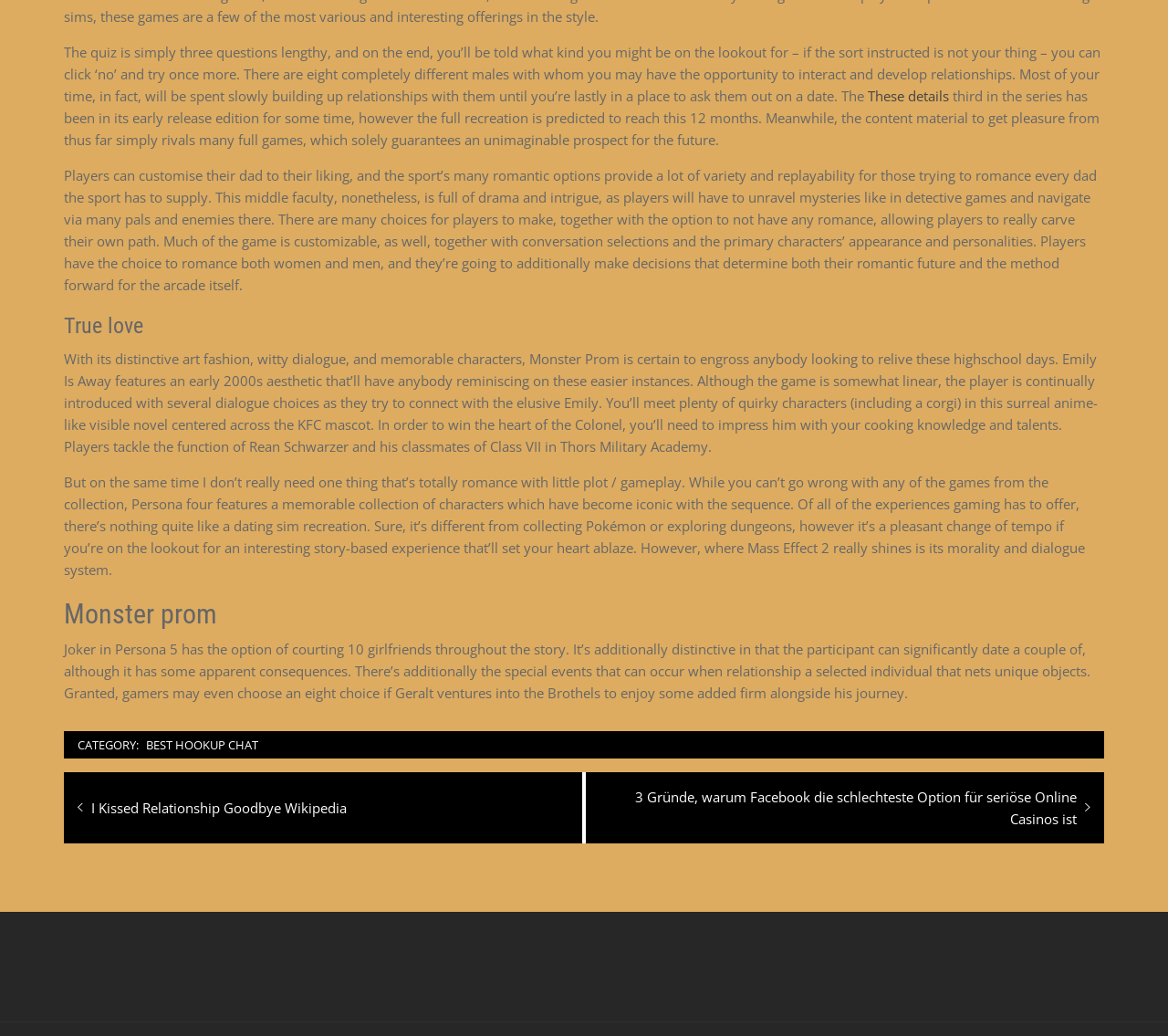How many games are mentioned?
Please provide a detailed and thorough answer to the question.

I counted the number of games mentioned in the text, including Monster Prom, Emily Is Away, Persona 4, Persona 5, Mass Effect 2, and the game with the KFC mascot. There are 7 games mentioned in total.